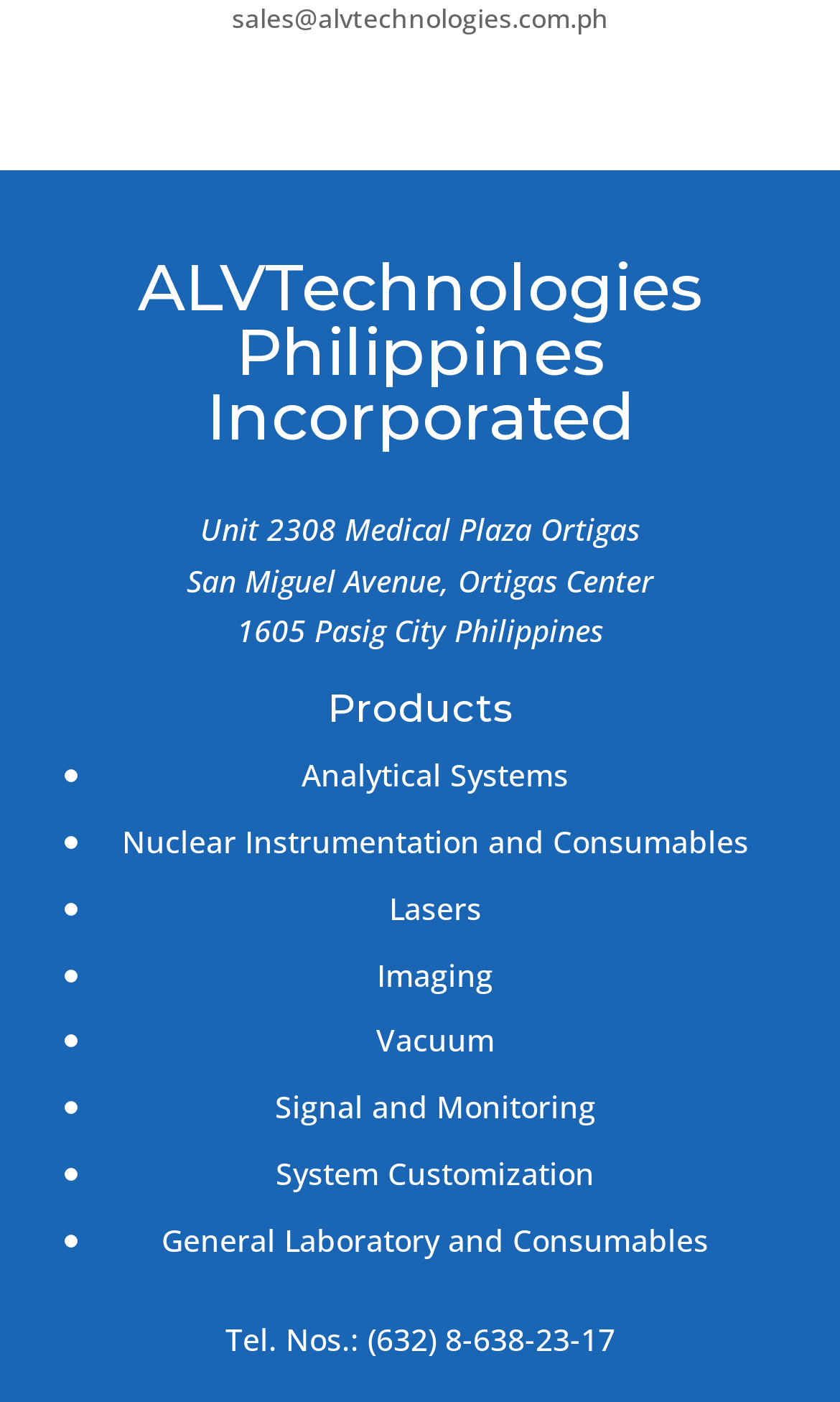What products does the company offer? Please answer the question using a single word or phrase based on the image.

Analytical Systems, etc.